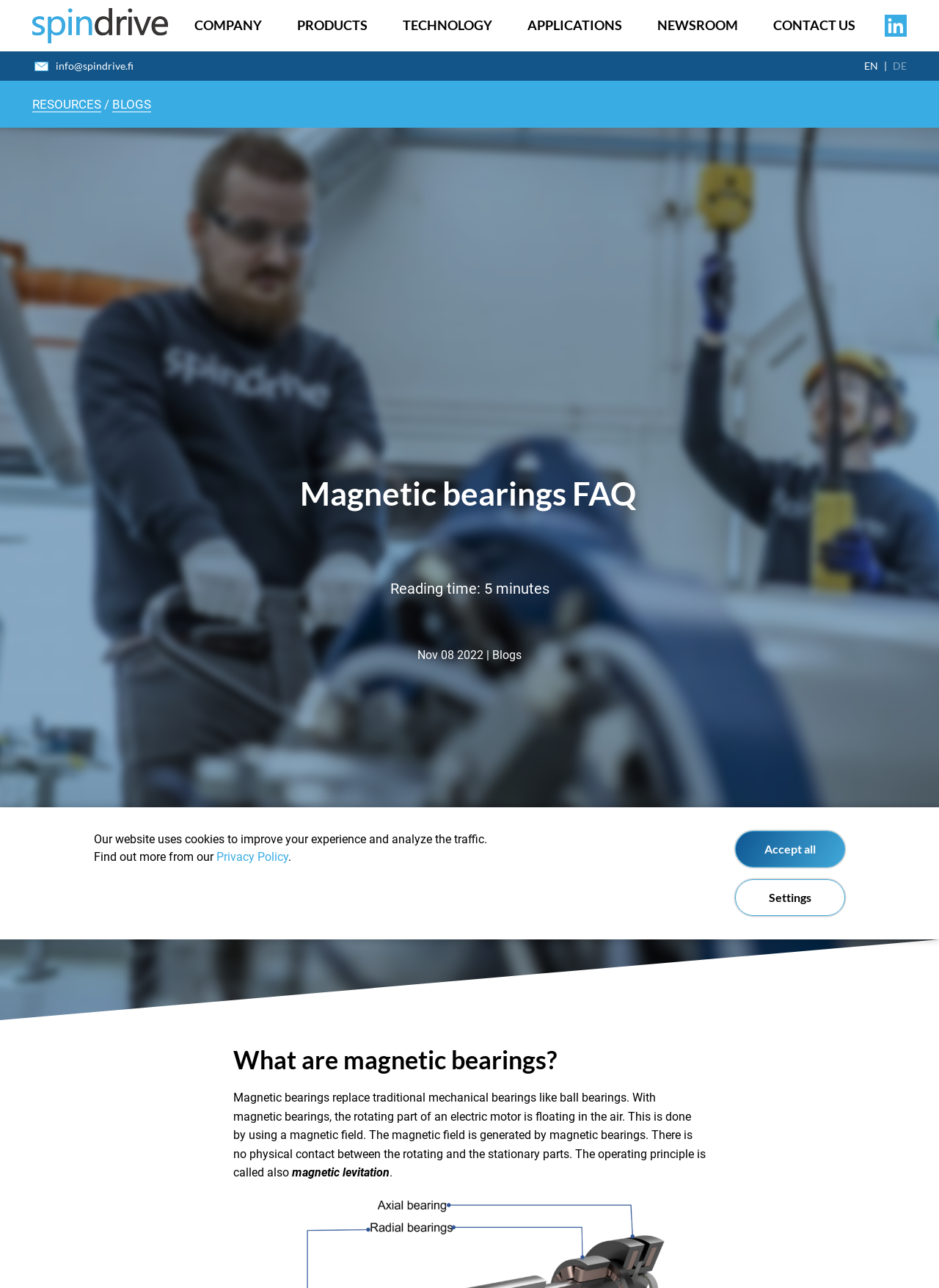Using the description "Company", locate and provide the bounding box of the UI element.

[0.207, 0.013, 0.279, 0.027]